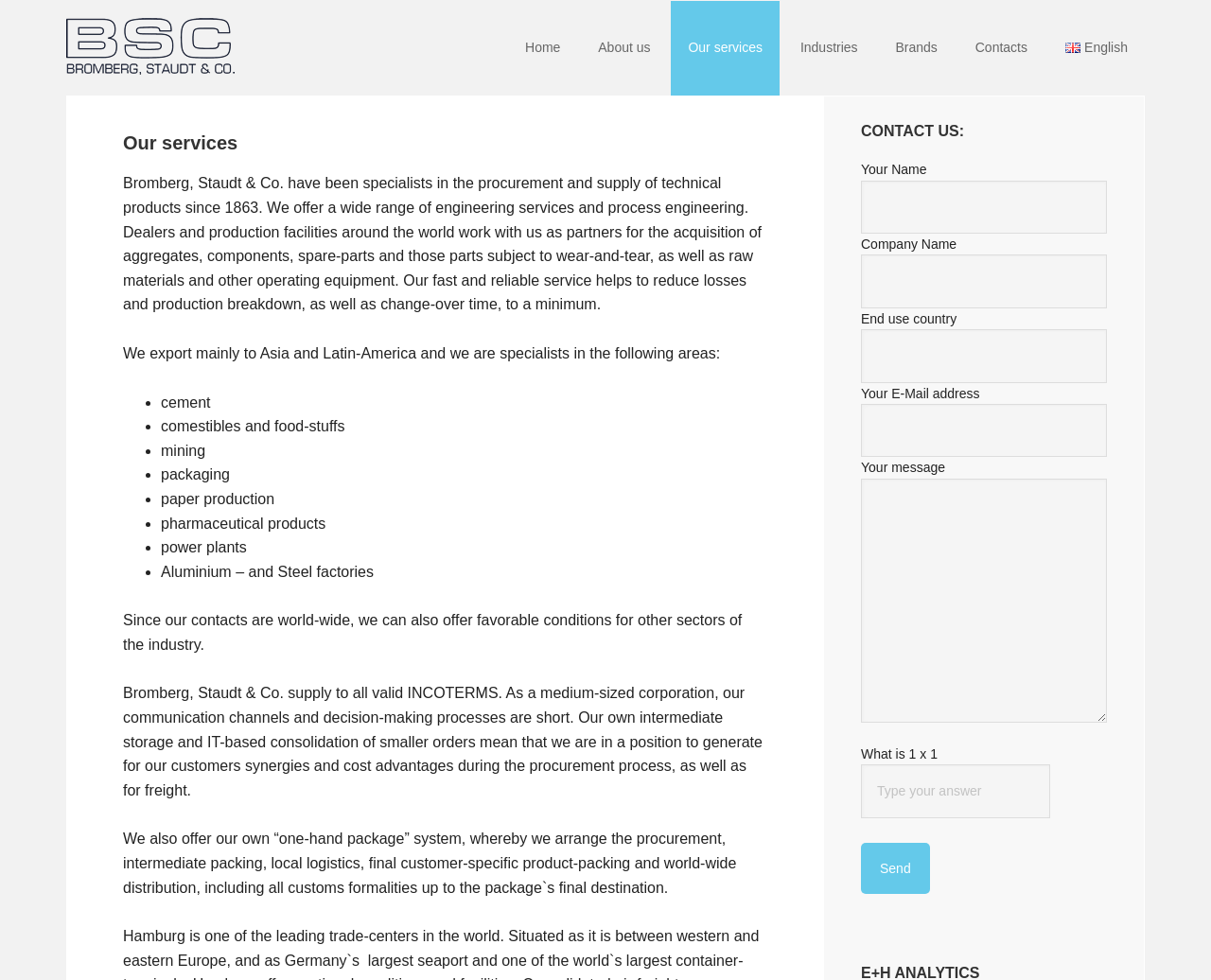Determine the bounding box coordinates of the section I need to click to execute the following instruction: "Select the 'English' language". Provide the coordinates as four float numbers between 0 and 1, i.e., [left, top, right, bottom].

[0.866, 0.0, 0.945, 0.098]